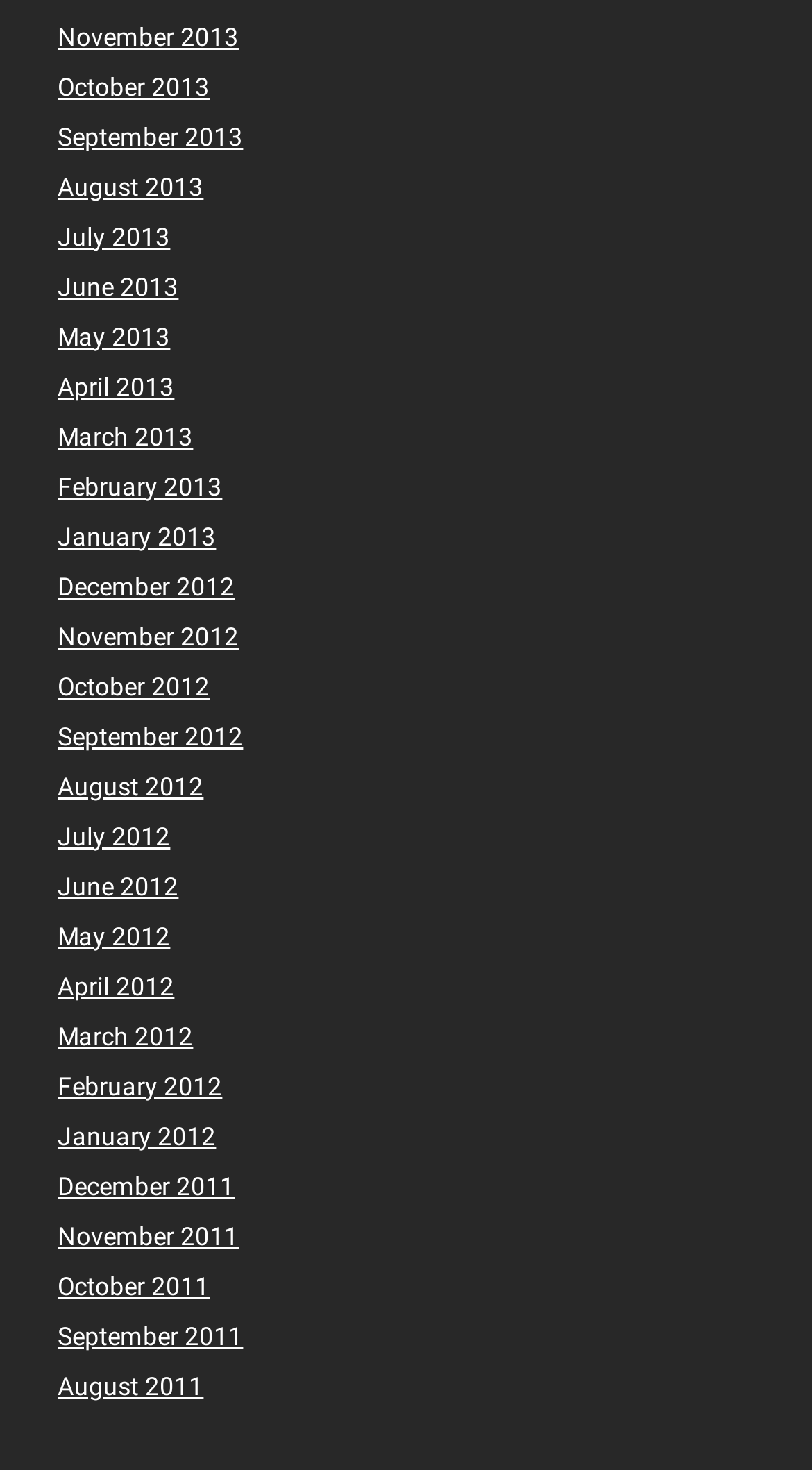Please locate the clickable area by providing the bounding box coordinates to follow this instruction: "view January 2012".

[0.071, 0.763, 0.266, 0.783]